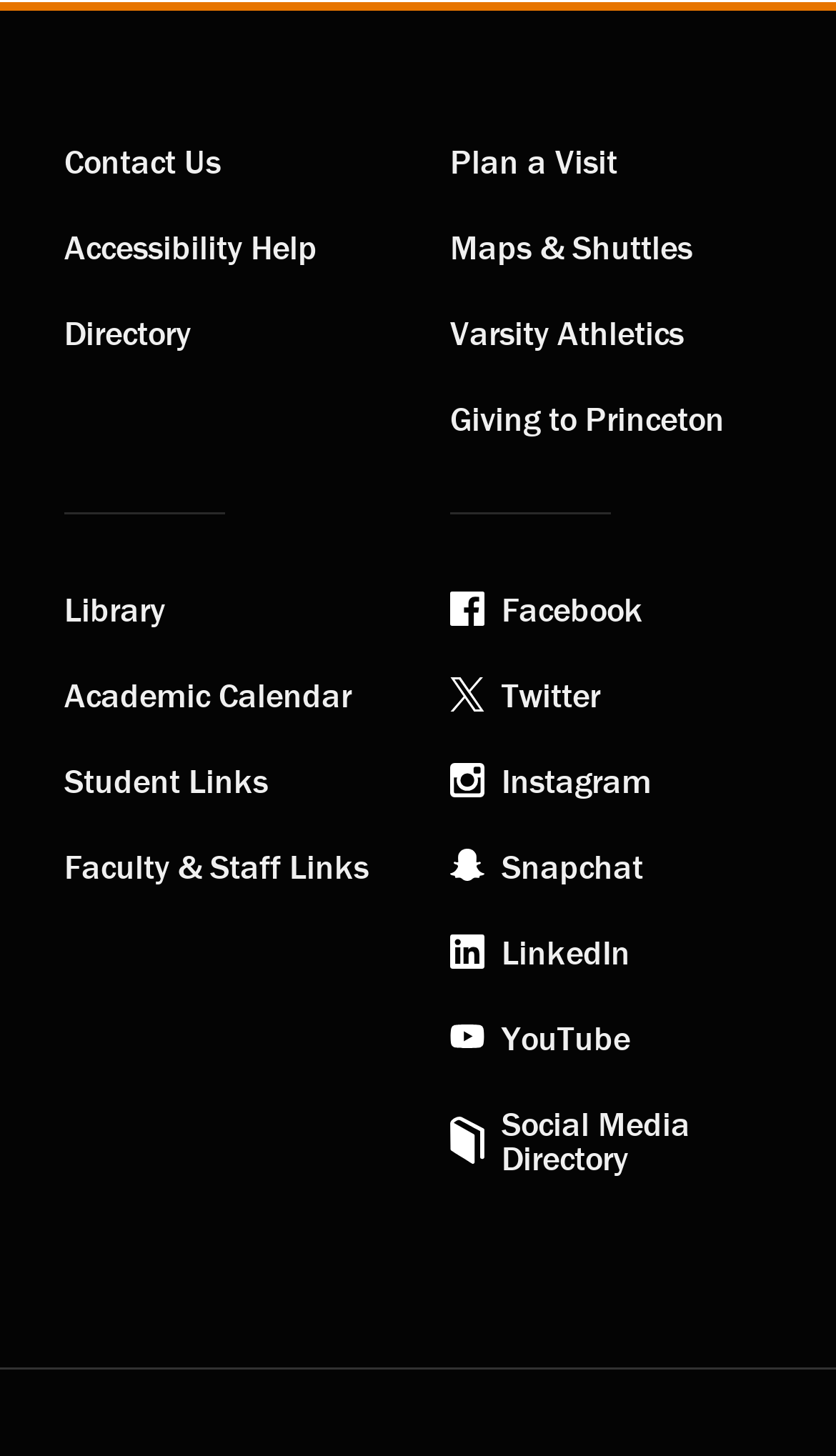Determine the bounding box coordinates of the clickable area required to perform the following instruction: "Contact Us". The coordinates should be represented as four float numbers between 0 and 1: [left, top, right, bottom].

[0.077, 0.08, 0.462, 0.139]